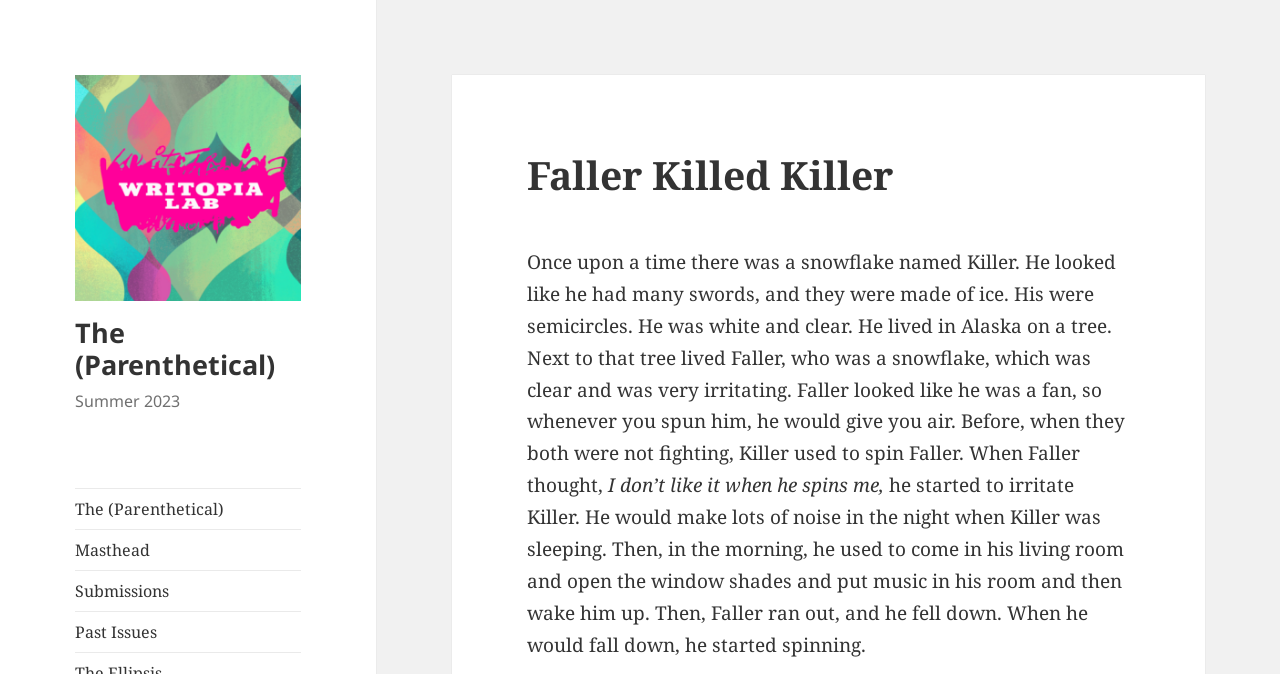What does Faller do to irritate Killer?
Please answer the question as detailed as possible.

According to the text, Faller irritates Killer by making lots of noise in the night when Killer is sleeping. This is mentioned in the passage where it describes their interactions.